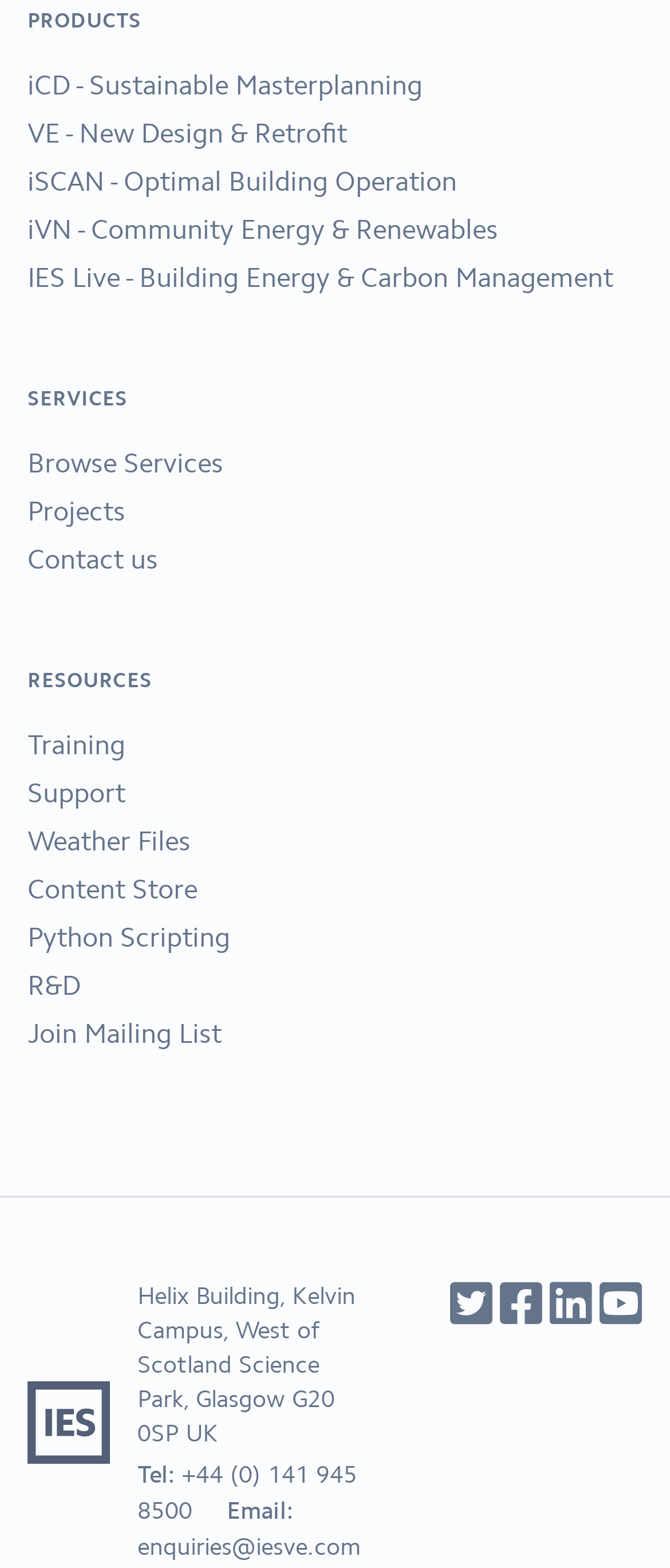Highlight the bounding box coordinates of the element you need to click to perform the following instruction: "Click on Twitter icon."

[0.672, 0.828, 0.746, 0.847]